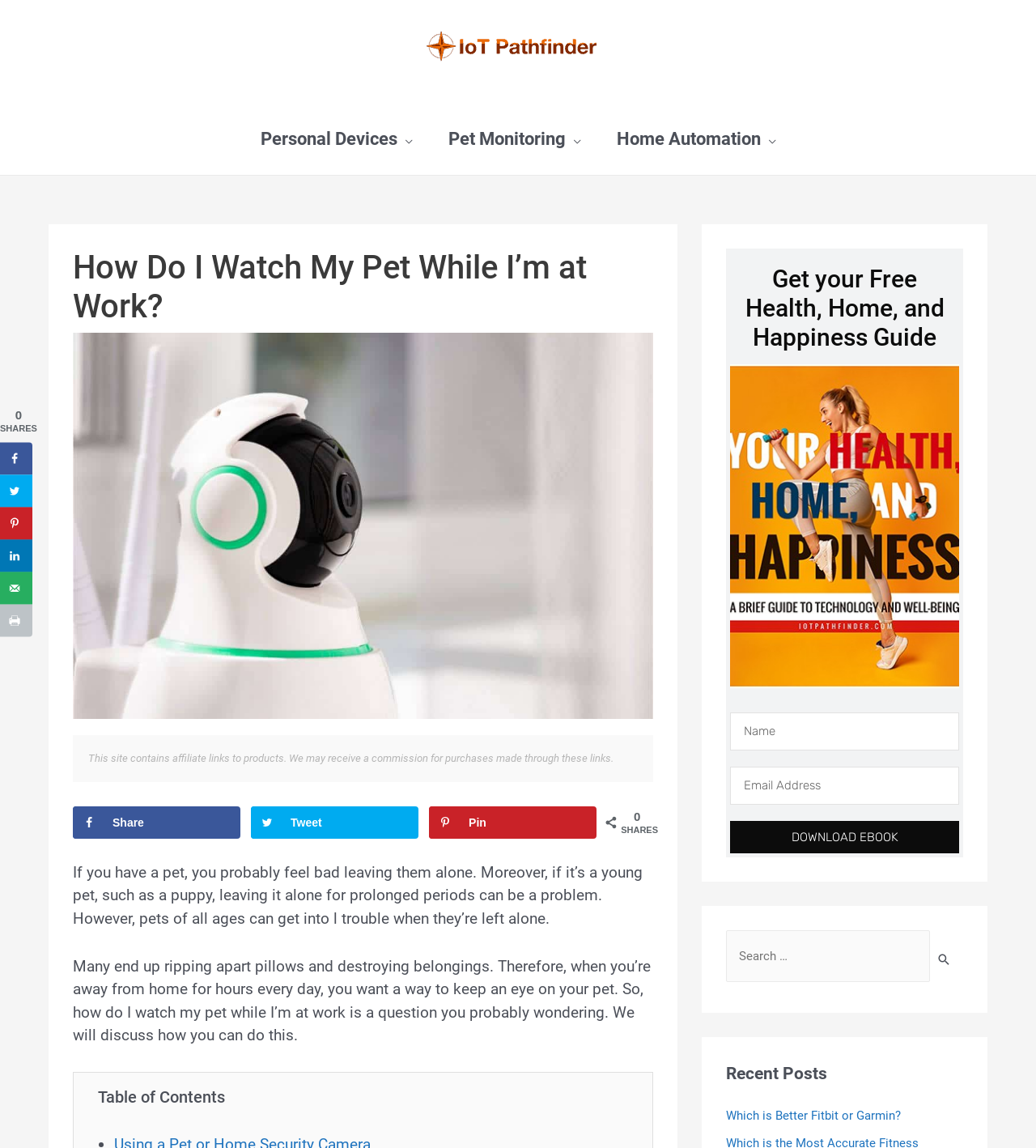Predict the bounding box coordinates for the UI element described as: "parent_node: Search for: value="Search"". The coordinates should be four float numbers between 0 and 1, presented as [left, top, right, bottom].

[0.895, 0.81, 0.93, 0.839]